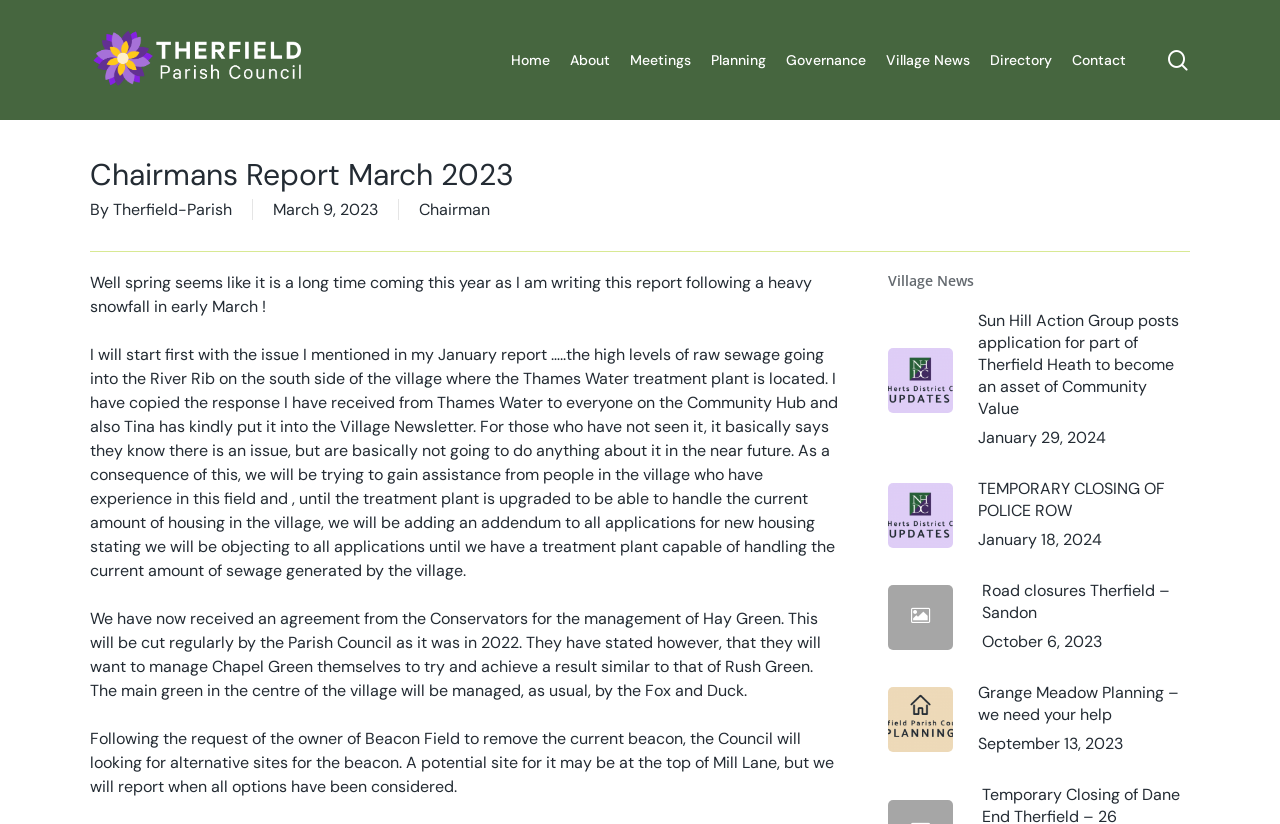Please locate the bounding box coordinates of the element that should be clicked to complete the given instruction: "click on the link '15 MINUTES FOREVER'".

None